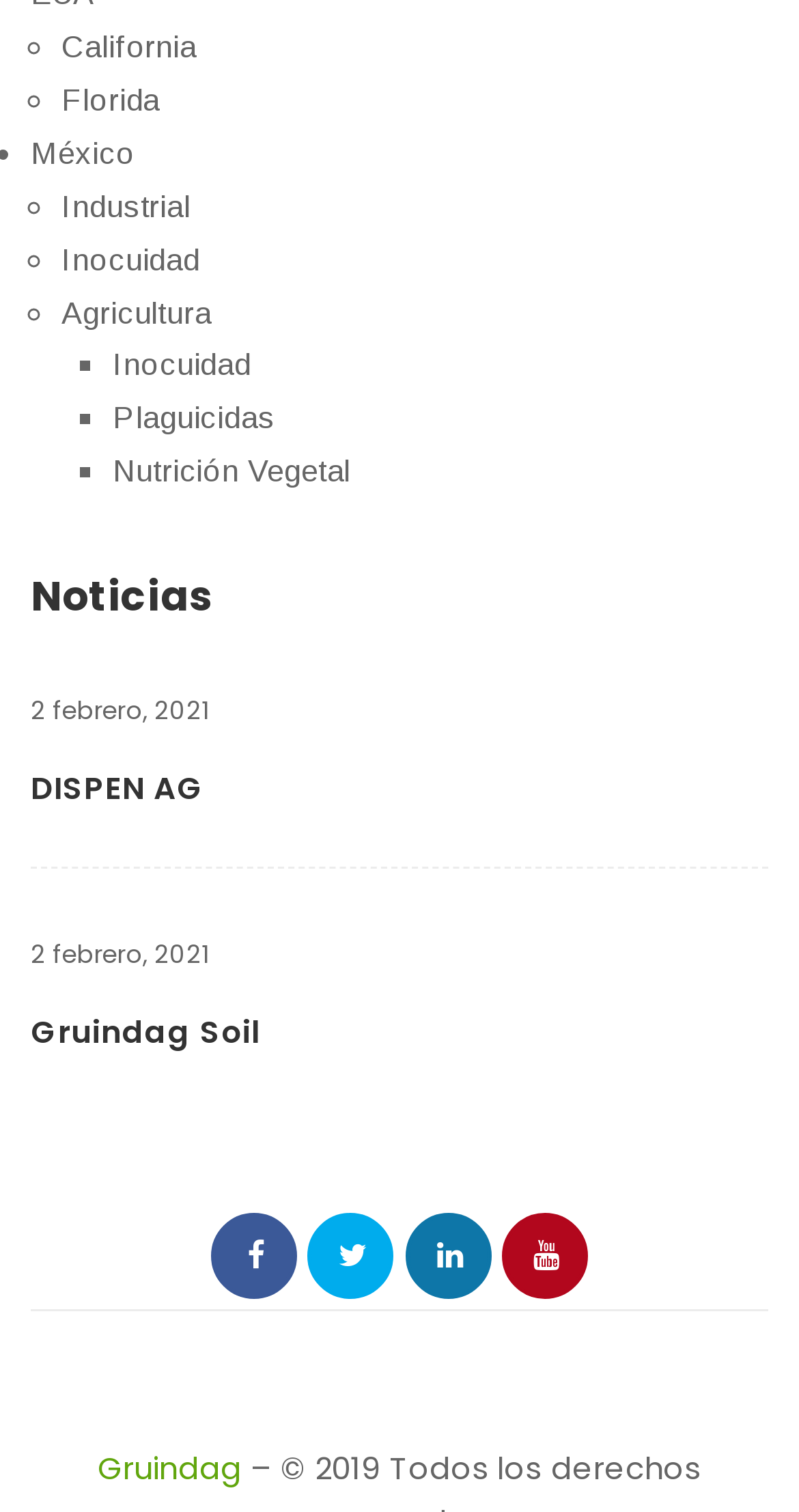Determine the bounding box coordinates of the region that needs to be clicked to achieve the task: "Learn about Gruindag Soil".

[0.038, 0.668, 0.325, 0.696]